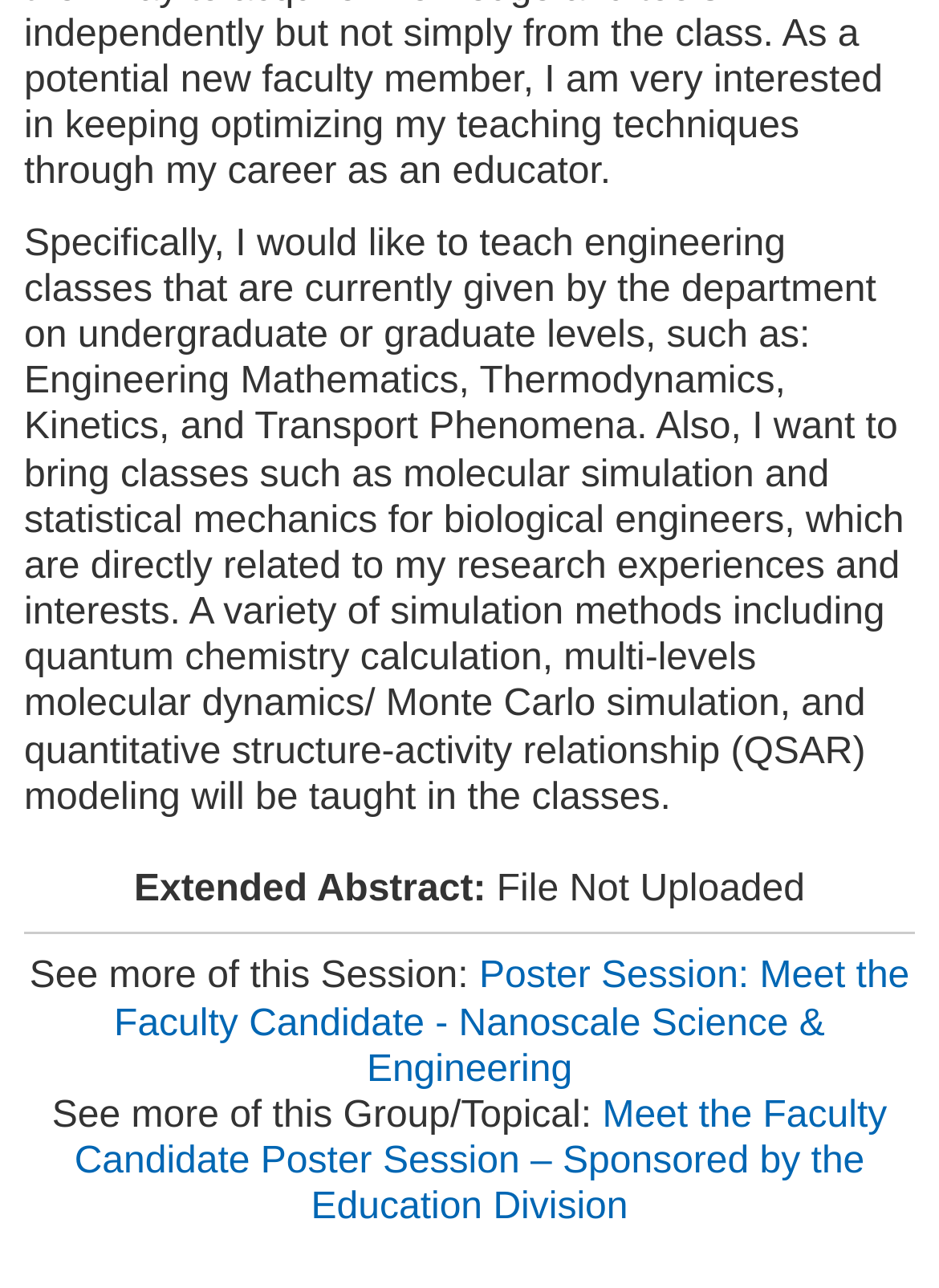What is the candidate's research interest?
Provide a well-explained and detailed answer to the question.

The candidate's research interest can be inferred from the text, which mentions teaching classes related to molecular simulation and statistical mechanics for biological engineers, indicating that biological engineers are the focus of their research.